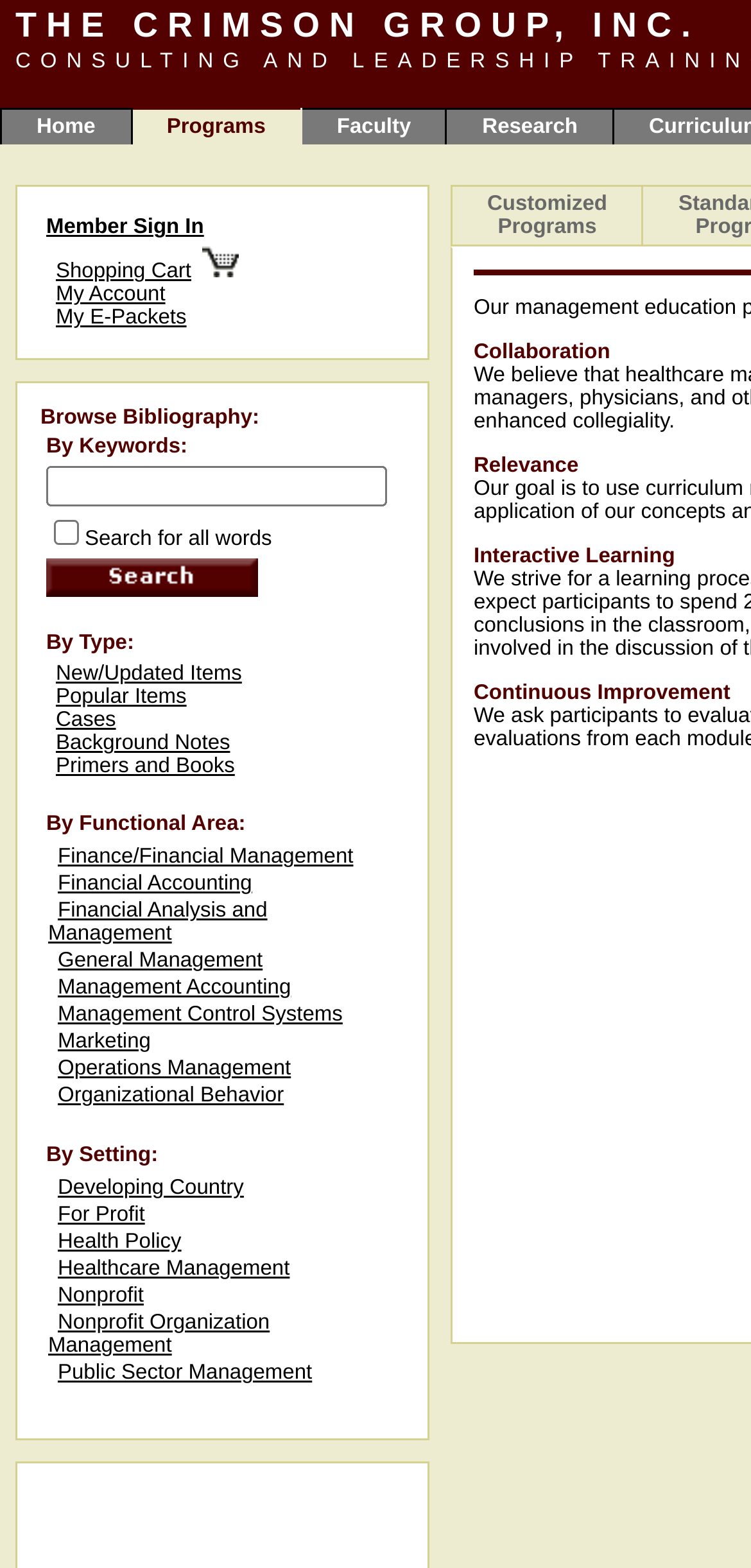Respond to the question with just a single word or phrase: 
How many links are there in the navigation menu?

4